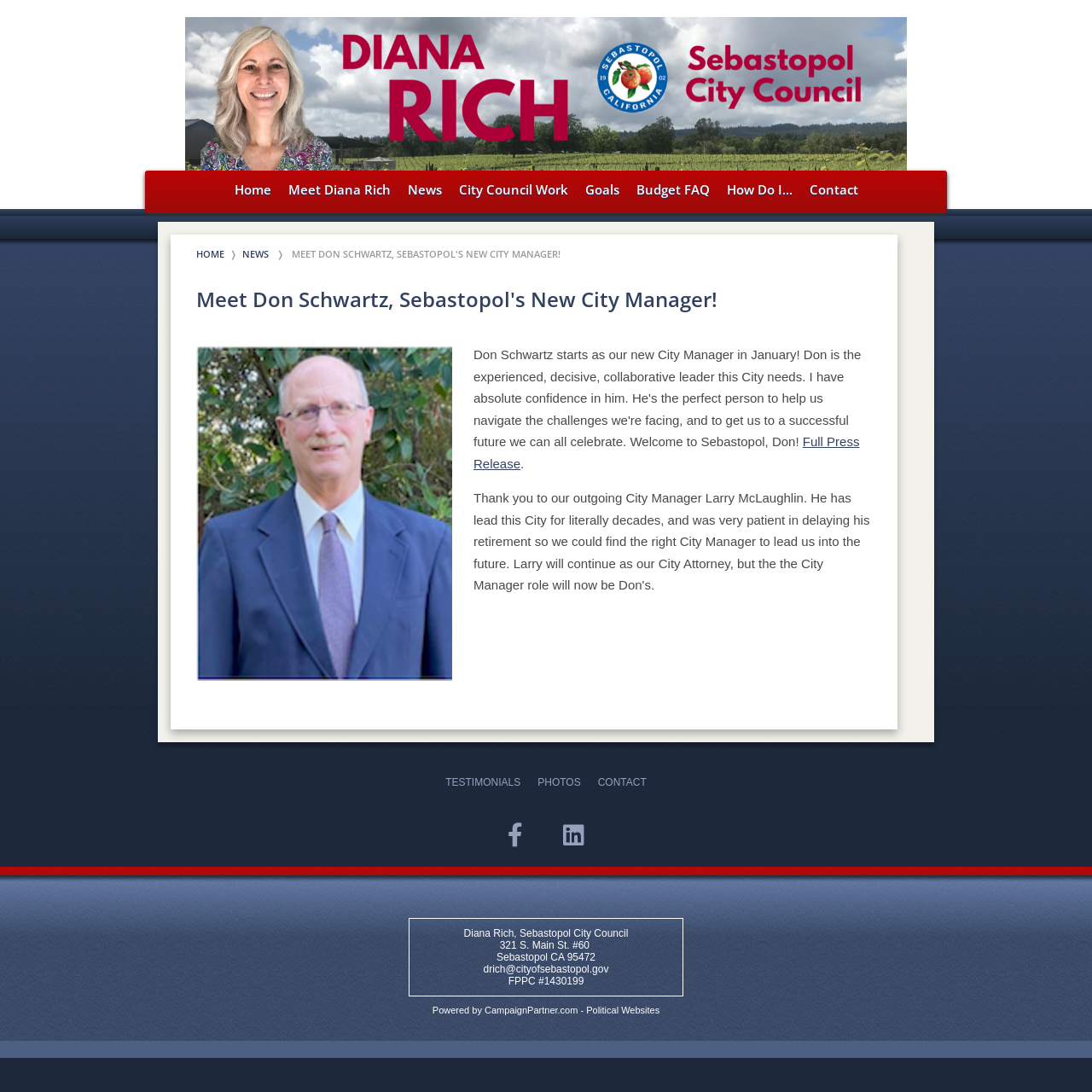How many links are there in the top navigation menu?
Using the details from the image, give an elaborate explanation to answer the question.

The top navigation menu consists of links 'Home', 'Meet Diana Rich', 'News', 'City Council Work', 'Goals', 'Budget FAQ', 'How Do I...', and 'Contact'. There are 9 links in total.